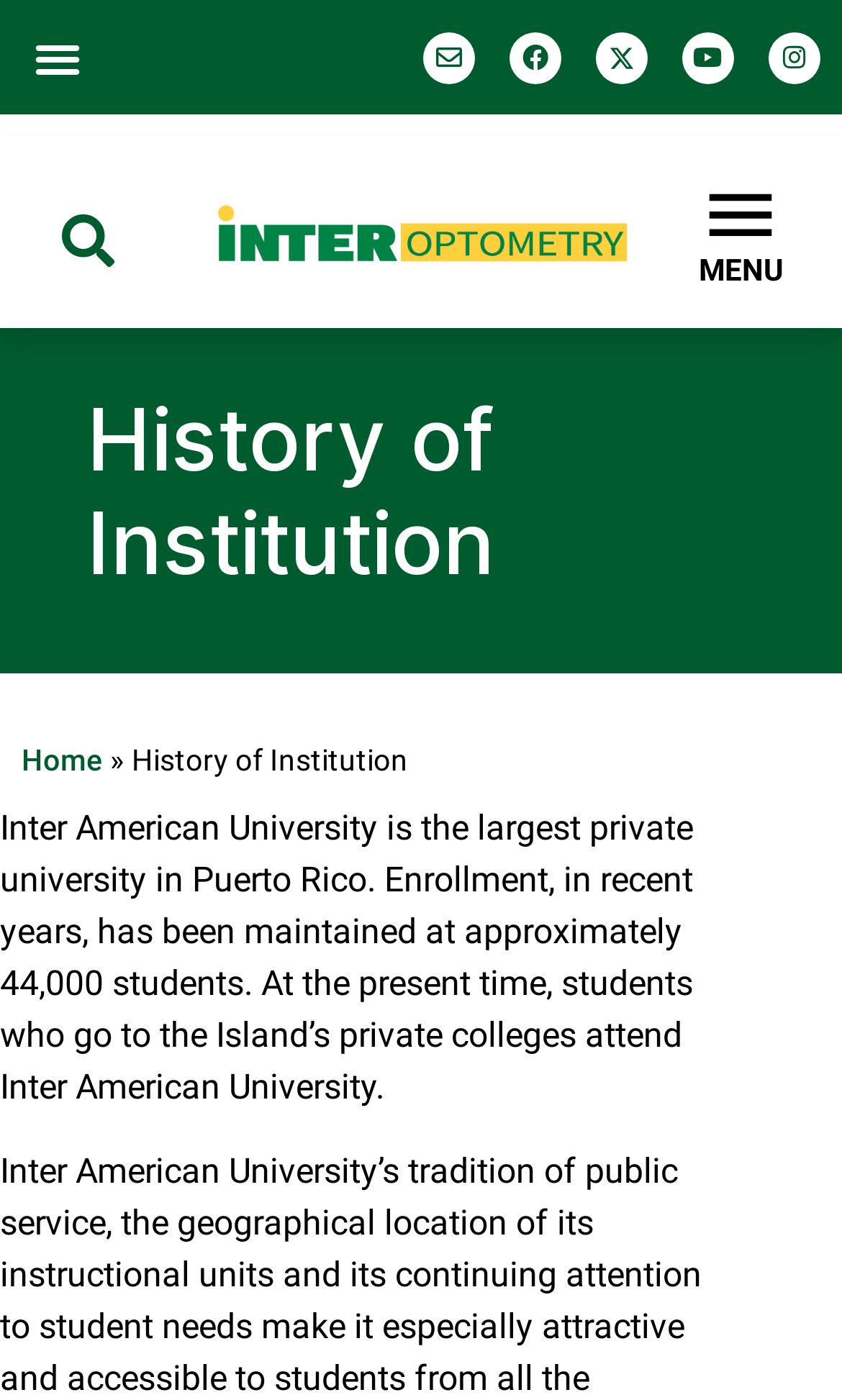What is the purpose of the button with the envelope icon?
Provide an in-depth and detailed explanation in response to the question.

The button with the envelope icon has the bounding box coordinates [0.503, 0.022, 0.564, 0.059]. It is likely that this button is used for email or contact purposes, as the envelope icon is commonly used to represent email or messaging.